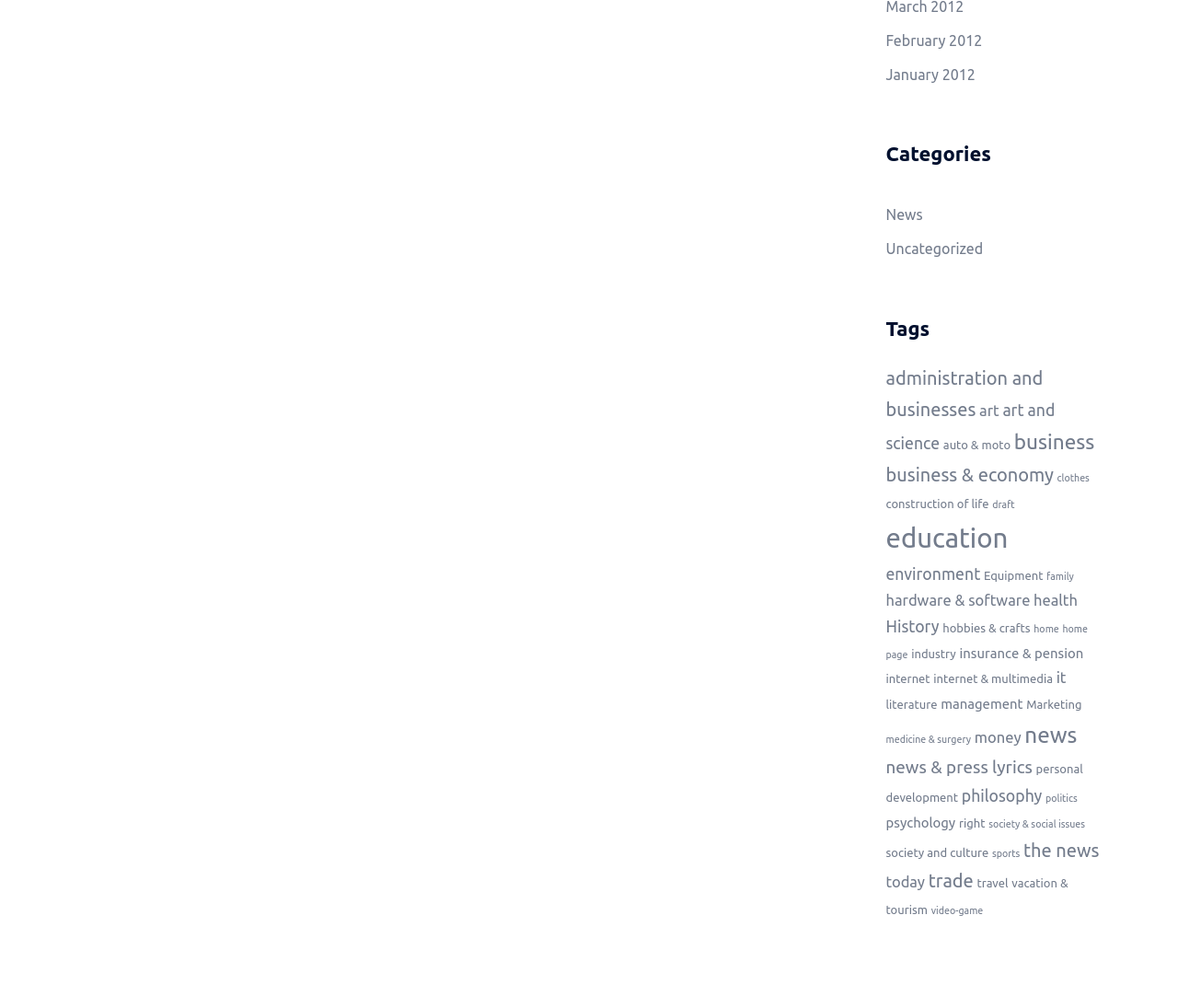Kindly determine the bounding box coordinates of the area that needs to be clicked to fulfill this instruction: "View education related posts".

[0.752, 0.518, 0.856, 0.549]